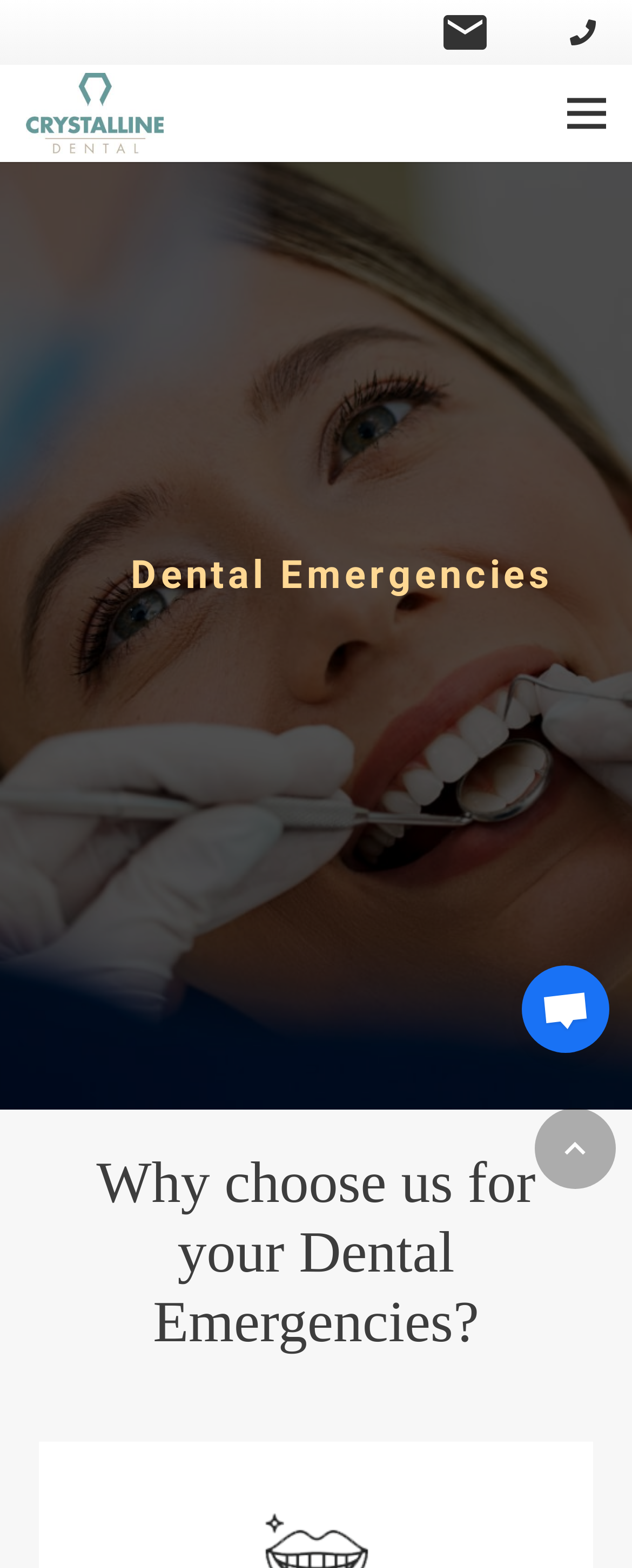Generate a comprehensive description of the webpage content.

The webpage is about a dental clinic in Vaughan, Ontario, emphasizing its 5-star rating and expertise in handling dental emergencies. 

At the top, there are three links: an email link, a phone link, and another link. To the right of these links, there is a "Menu" link. 

Below these links, the main content begins with a heading "Dental Emergencies" in a prominent position. 

Further down, there is a heading "Why choose us for your Dental Emergencies?" which is likely to introduce the benefits of choosing this dental clinic. 

On the right side of the page, near the bottom, there is an "Open chat" button, allowing users to initiate a conversation. Below this button, there is a "Back to top" link, which enables users to quickly navigate to the top of the page.